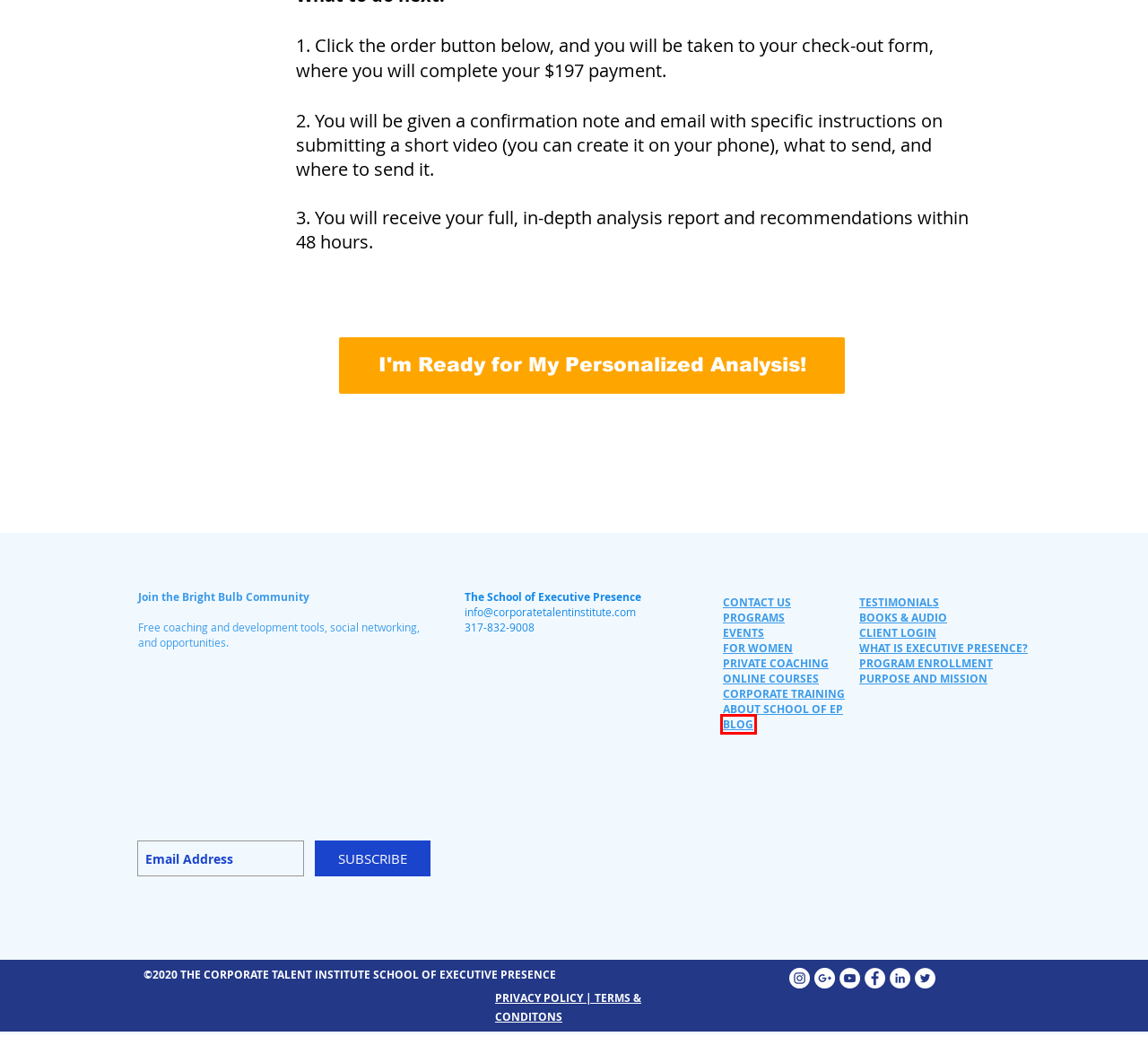Given a screenshot of a webpage with a red bounding box highlighting a UI element, determine which webpage description best matches the new webpage that appears after clicking the highlighted element. Here are the candidates:
A. What is Executive Presence? | executivepresence
B. Contact The School of Executive Presence Today!
C. Speaking Of Presence Executive Presence Blog | Angie Nuttle
D. Executive Presence Program Clients Login Page
E. Enroll for 2018 Executive Presence Coaching & Leadership Programs
F. Buy Books and Audio on Confidence, Communication, Leadership
G. Private Coaching for Leaders, Women, Executives, Entrepreneurs
H. Executive Presence Online Courses Emotional Intelligence Courses

C